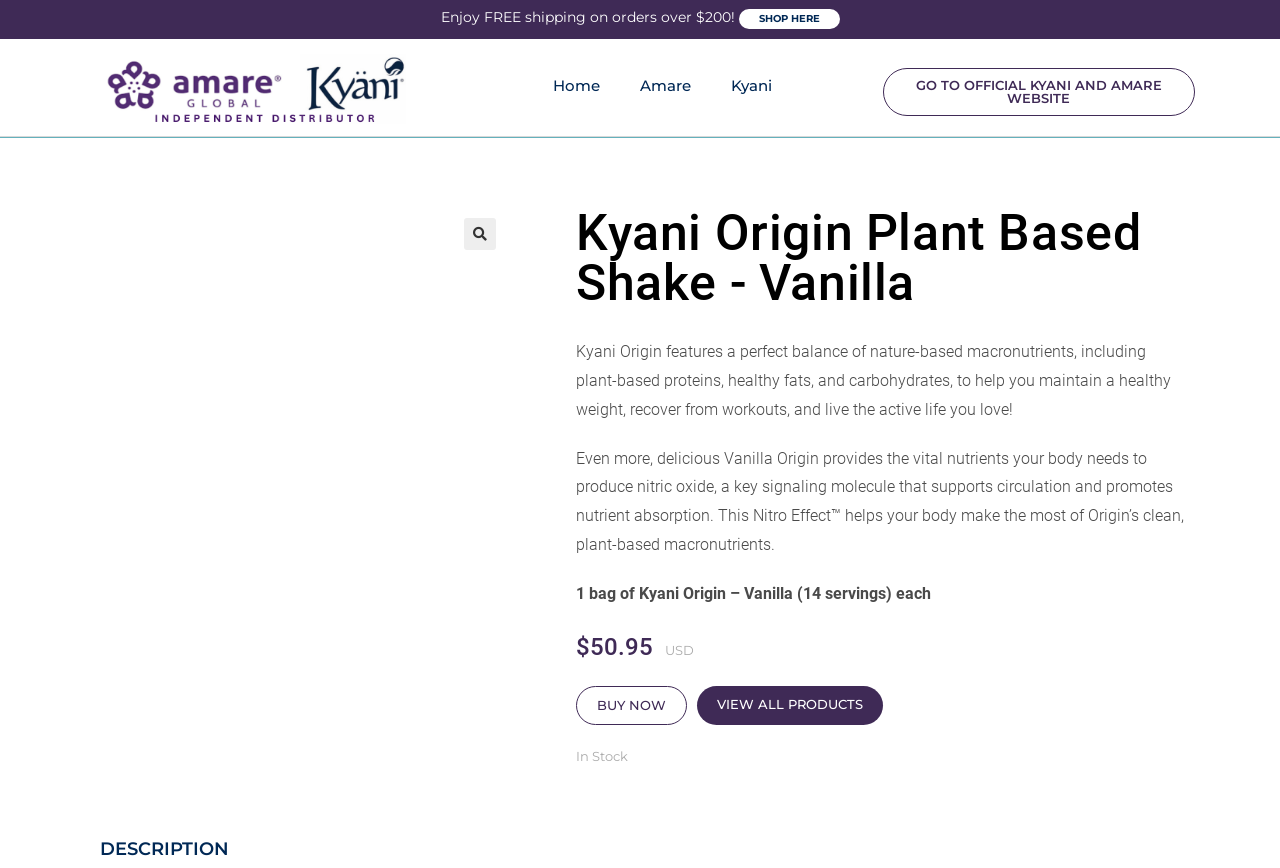Please identify the bounding box coordinates of the element on the webpage that should be clicked to follow this instruction: "Click the 'Spotlight on' link". The bounding box coordinates should be given as four float numbers between 0 and 1, formatted as [left, top, right, bottom].

None